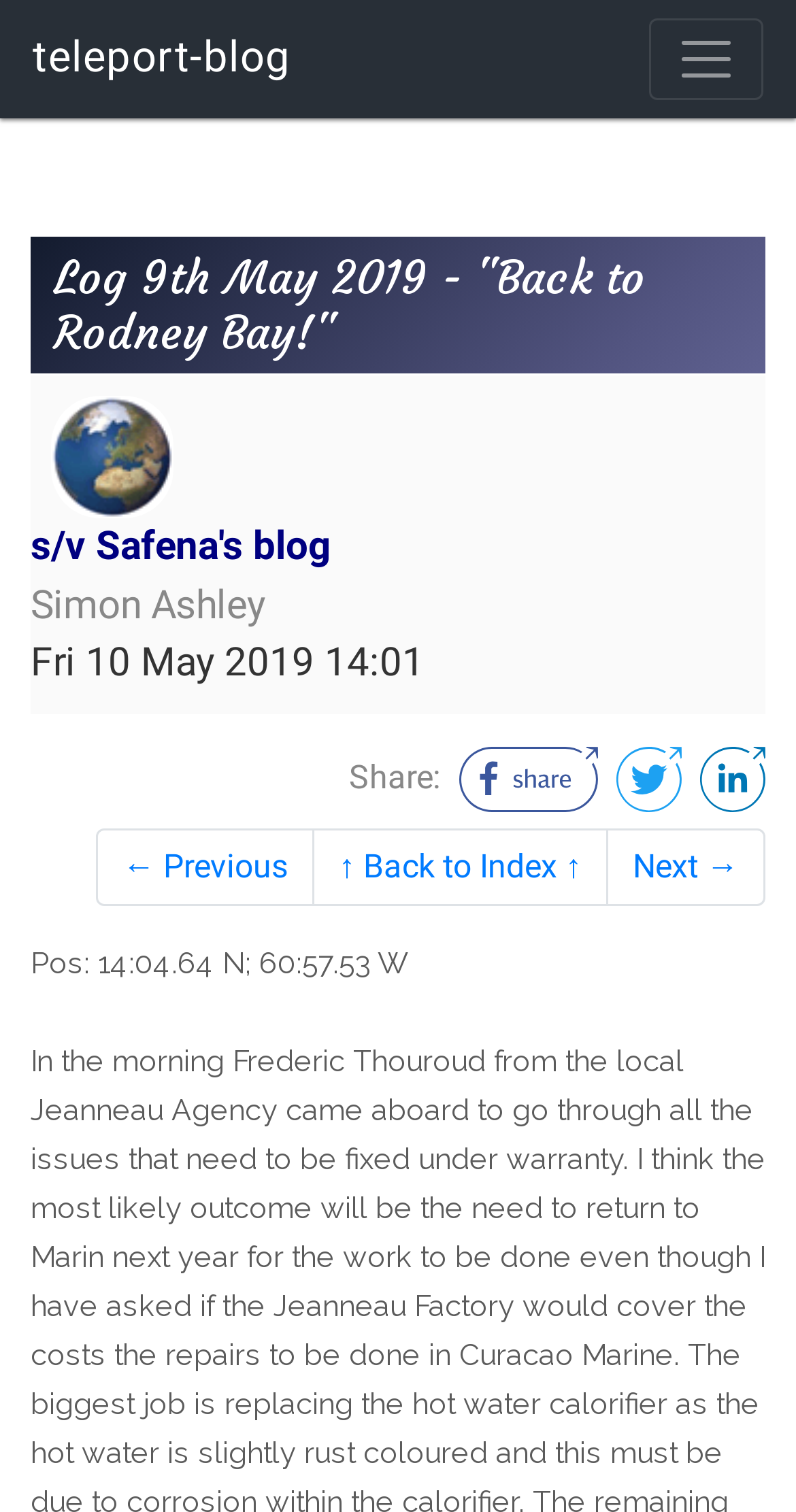Please identify the coordinates of the bounding box that should be clicked to fulfill this instruction: "Click the teleport button".

[0.815, 0.012, 0.959, 0.066]